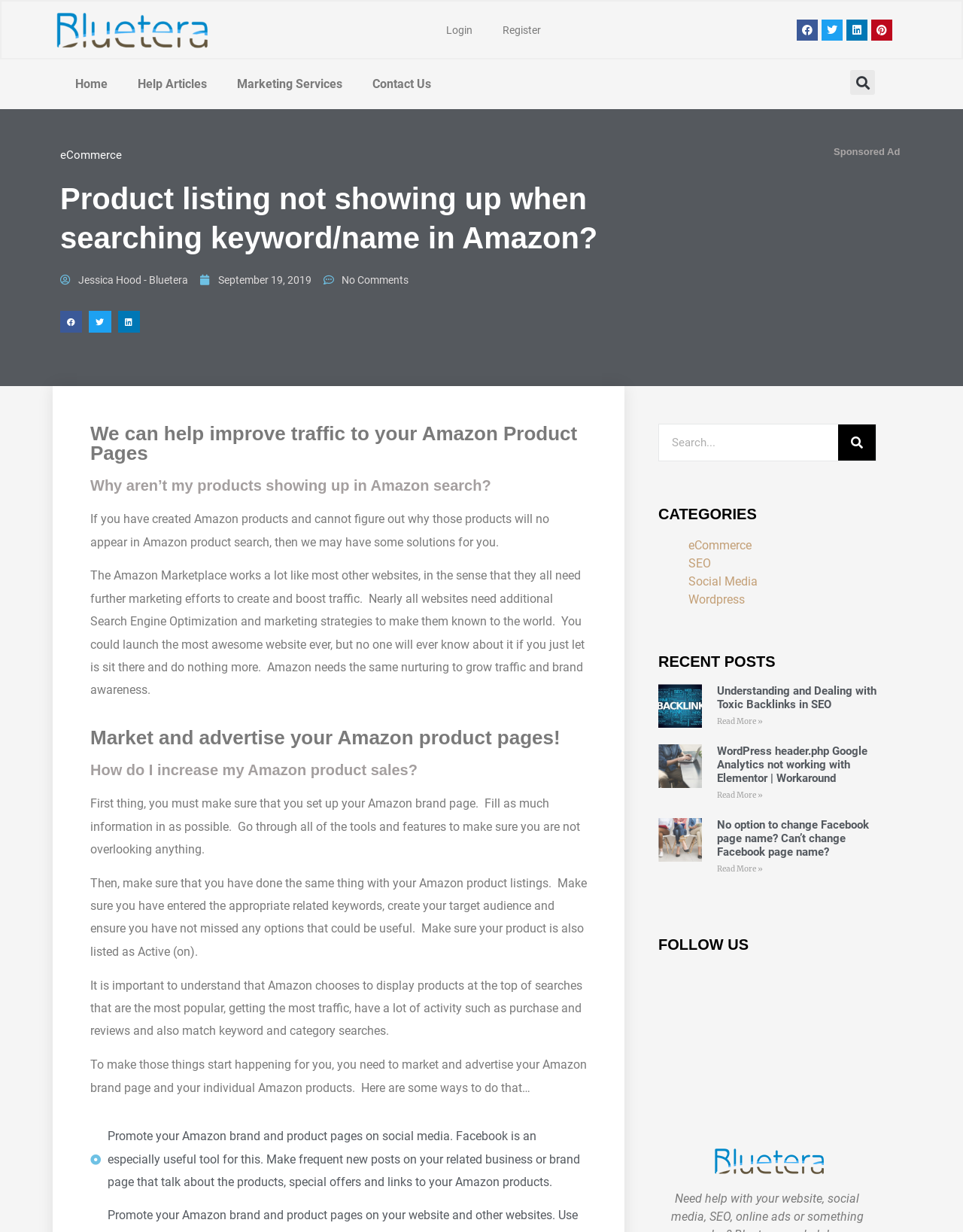Can you find and provide the title of the webpage?

Product listing not showing up when searching keyword/name in Amazon?